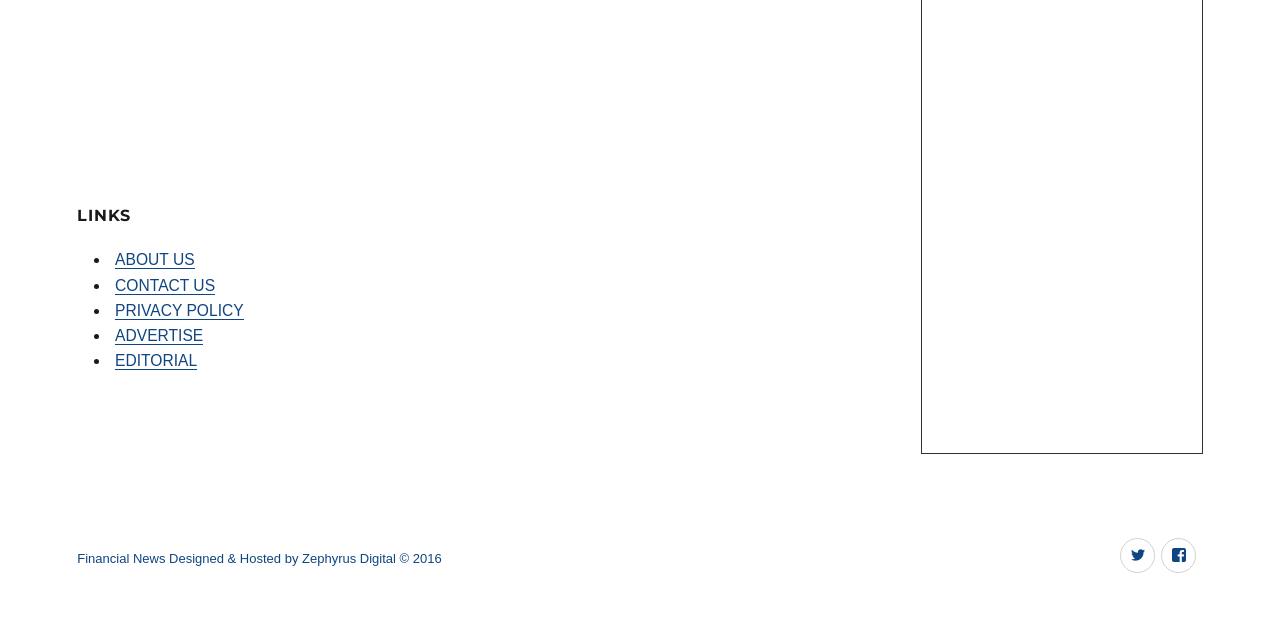Kindly determine the bounding box coordinates of the area that needs to be clicked to fulfill this instruction: "visit CONTACT US".

[0.09, 0.445, 0.168, 0.472]